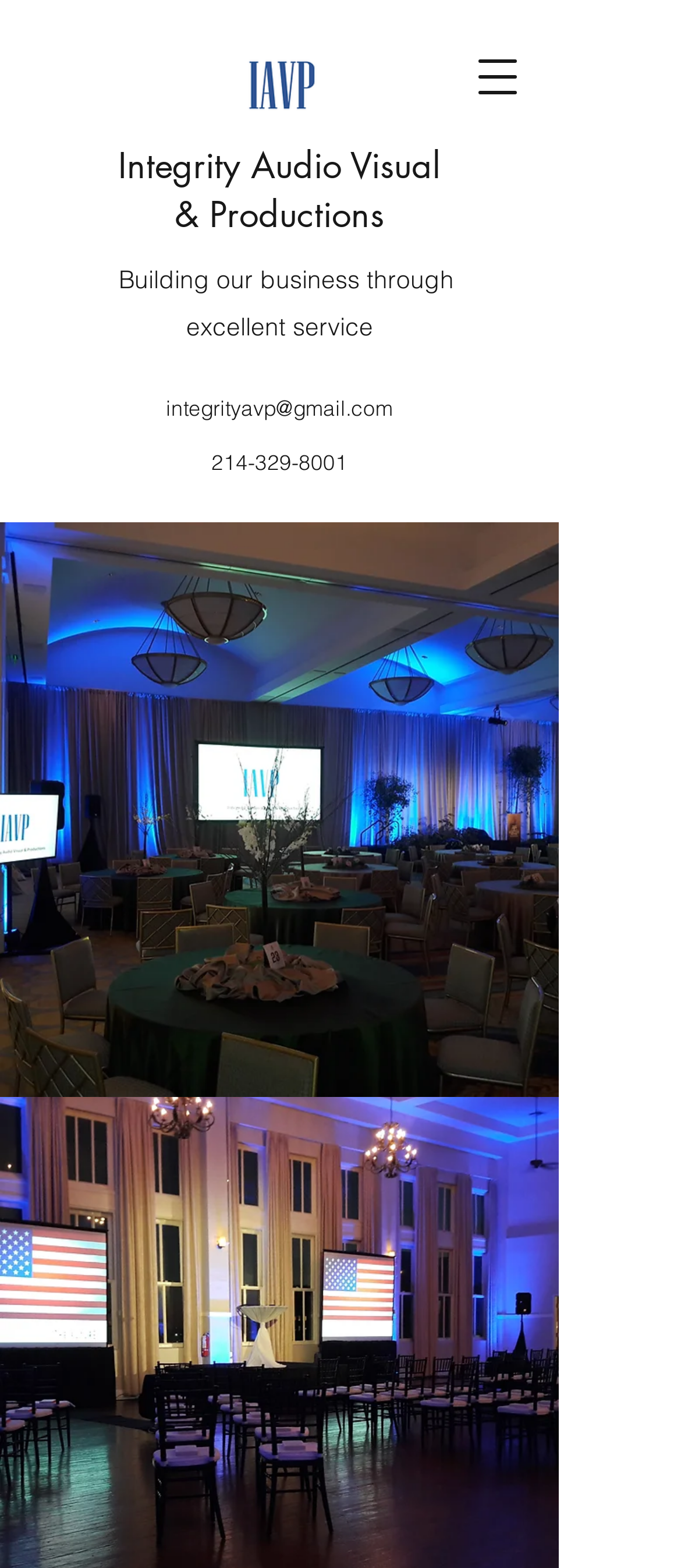Predict the bounding box for the UI component with the following description: "Integrity Audio Visual & Productions".

[0.173, 0.091, 0.647, 0.152]